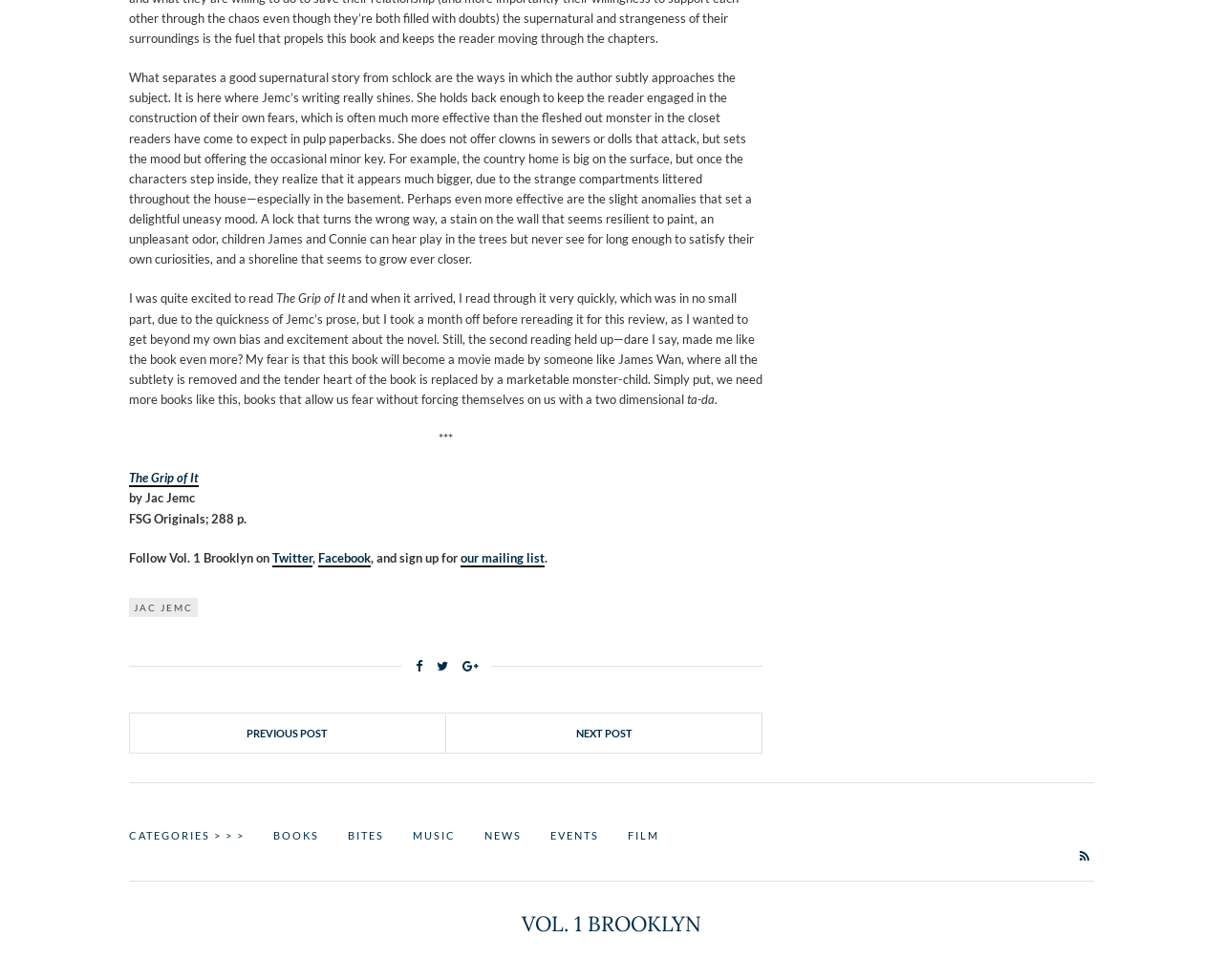Locate the bounding box coordinates of the element that should be clicked to execute the following instruction: "Click on the link to read the previous post".

[0.106, 0.728, 0.365, 0.768]